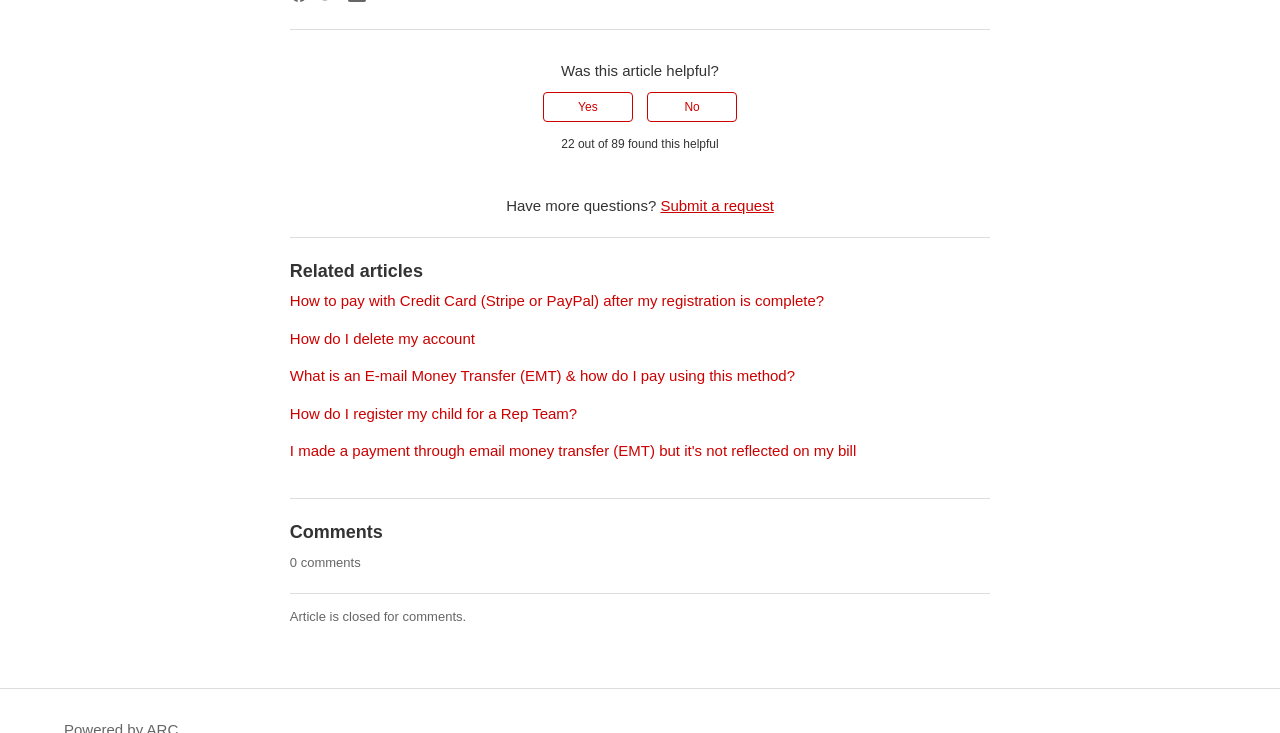What is the purpose of the buttons 'This article was helpful' and 'This article was not helpful'?
Could you give a comprehensive explanation in response to this question?

The buttons 'This article was helpful' and 'This article was not helpful' are used to rate the article, allowing users to provide feedback on whether the article was helpful or not.